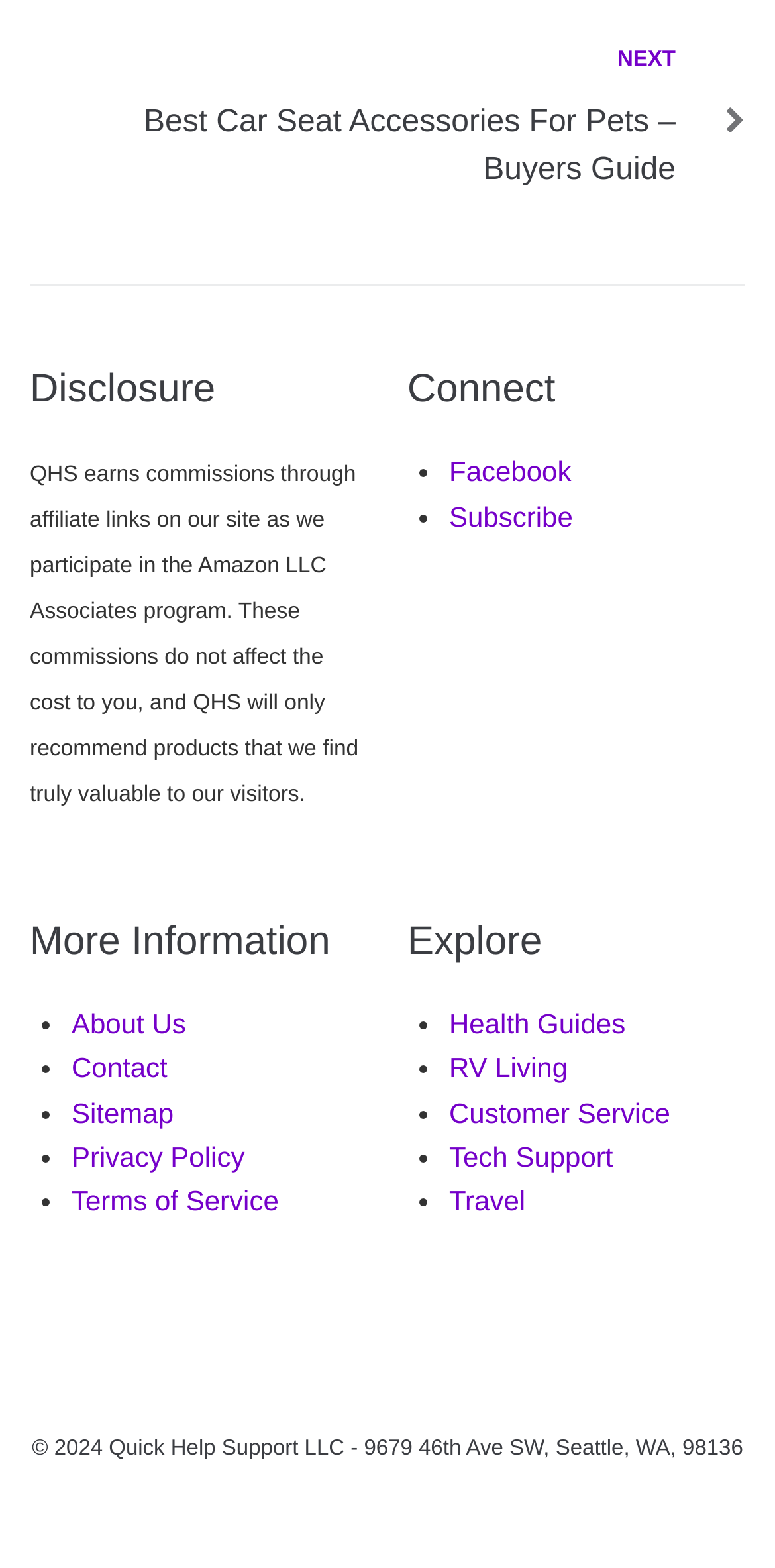Using the provided element description: "Tech Support", identify the bounding box coordinates. The coordinates should be four floats between 0 and 1 in the order [left, top, right, bottom].

[0.579, 0.727, 0.791, 0.748]